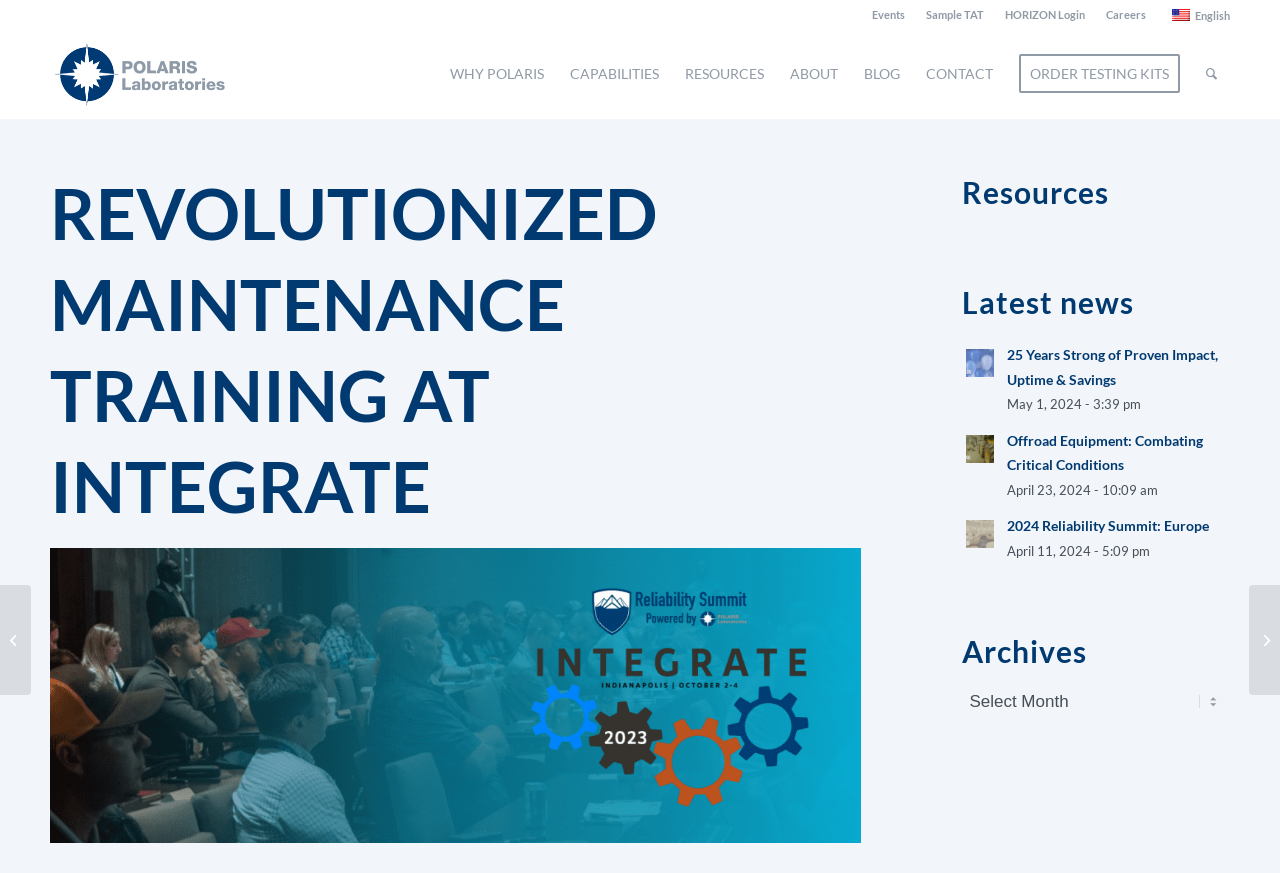Can you locate the main headline on this webpage and provide its text content?

REVOLUTIONIZED MAINTENANCE TRAINING AT INTEGRATE